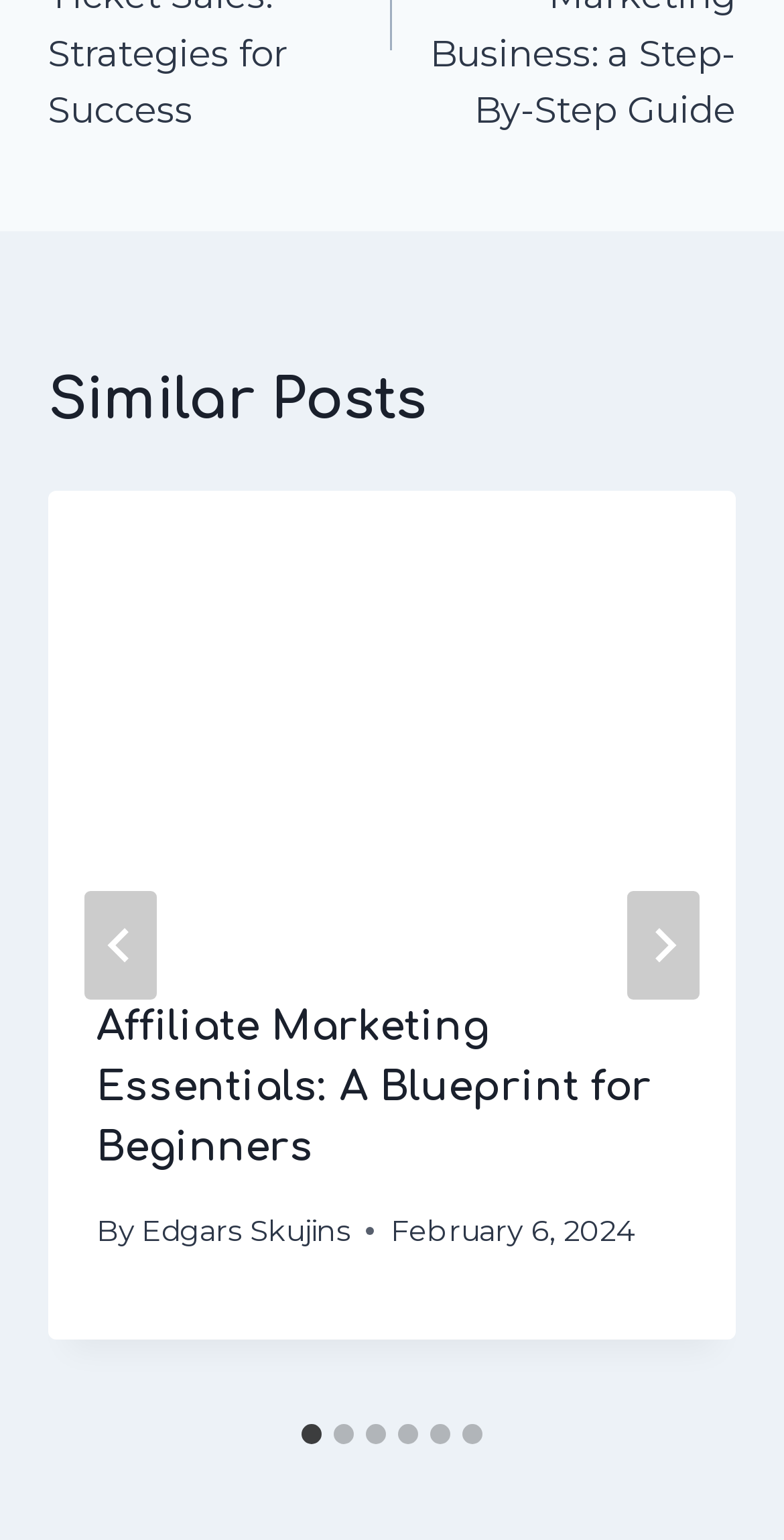Pinpoint the bounding box coordinates of the clickable element to carry out the following instruction: "Go to next slide."

[0.8, 0.578, 0.892, 0.649]